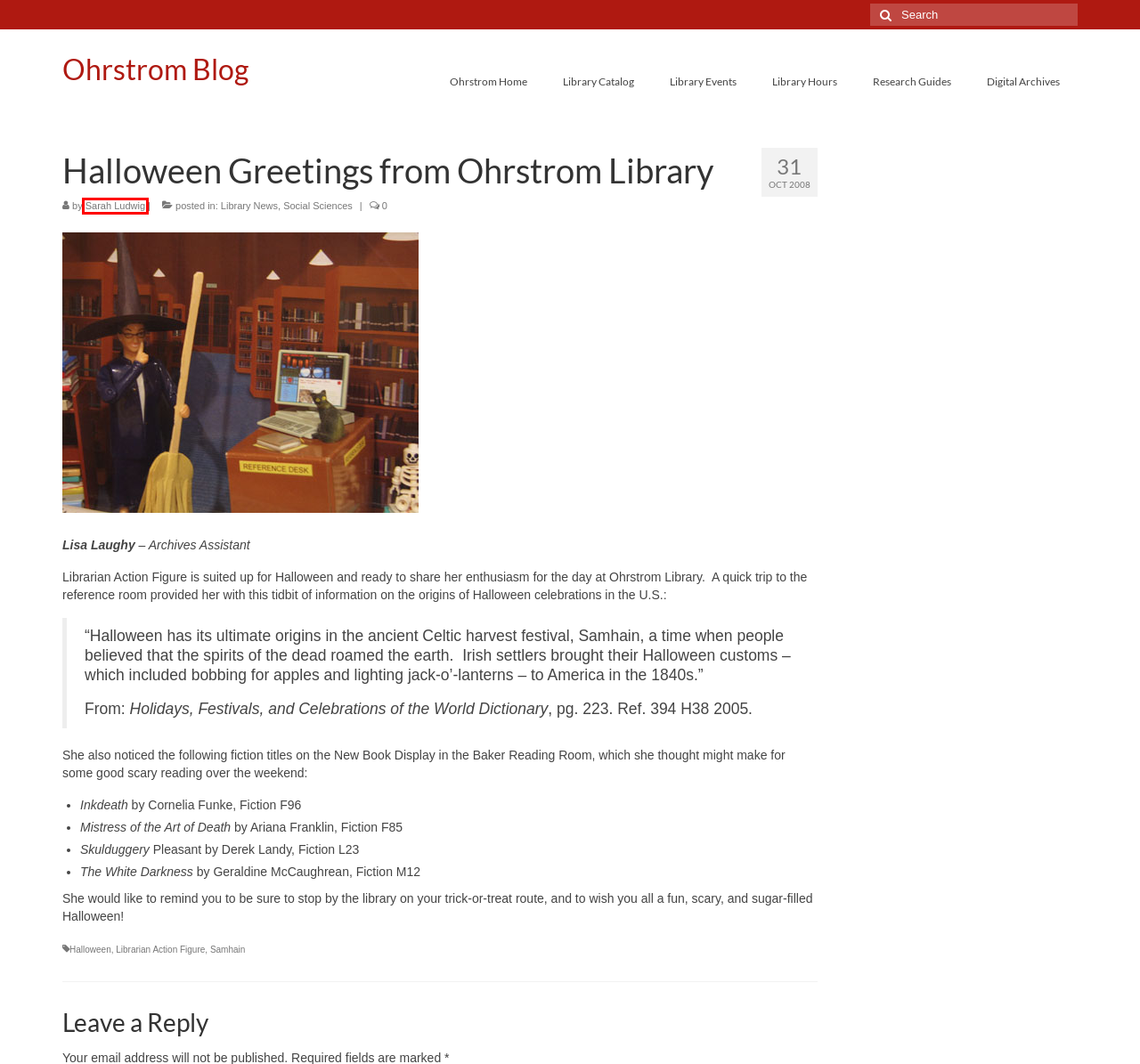You are presented with a screenshot of a webpage containing a red bounding box around a particular UI element. Select the best webpage description that matches the new webpage after clicking the element within the bounding box. Here are the candidates:
A. Librarian Action Figure – Ohrstrom Blog
B. Home - Home - Ohrstrom Library at Ohrstrom Library at St. Paul's School
C. Halloween – Ohrstrom Blog
D. Social Sciences – Ohrstrom Blog
E. Samhain – Ohrstrom Blog
F. Library News – Ohrstrom Blog
G. Upcoming Events – Ohrstrom Blog
H. Sarah Ludwig – Ohrstrom Blog

H